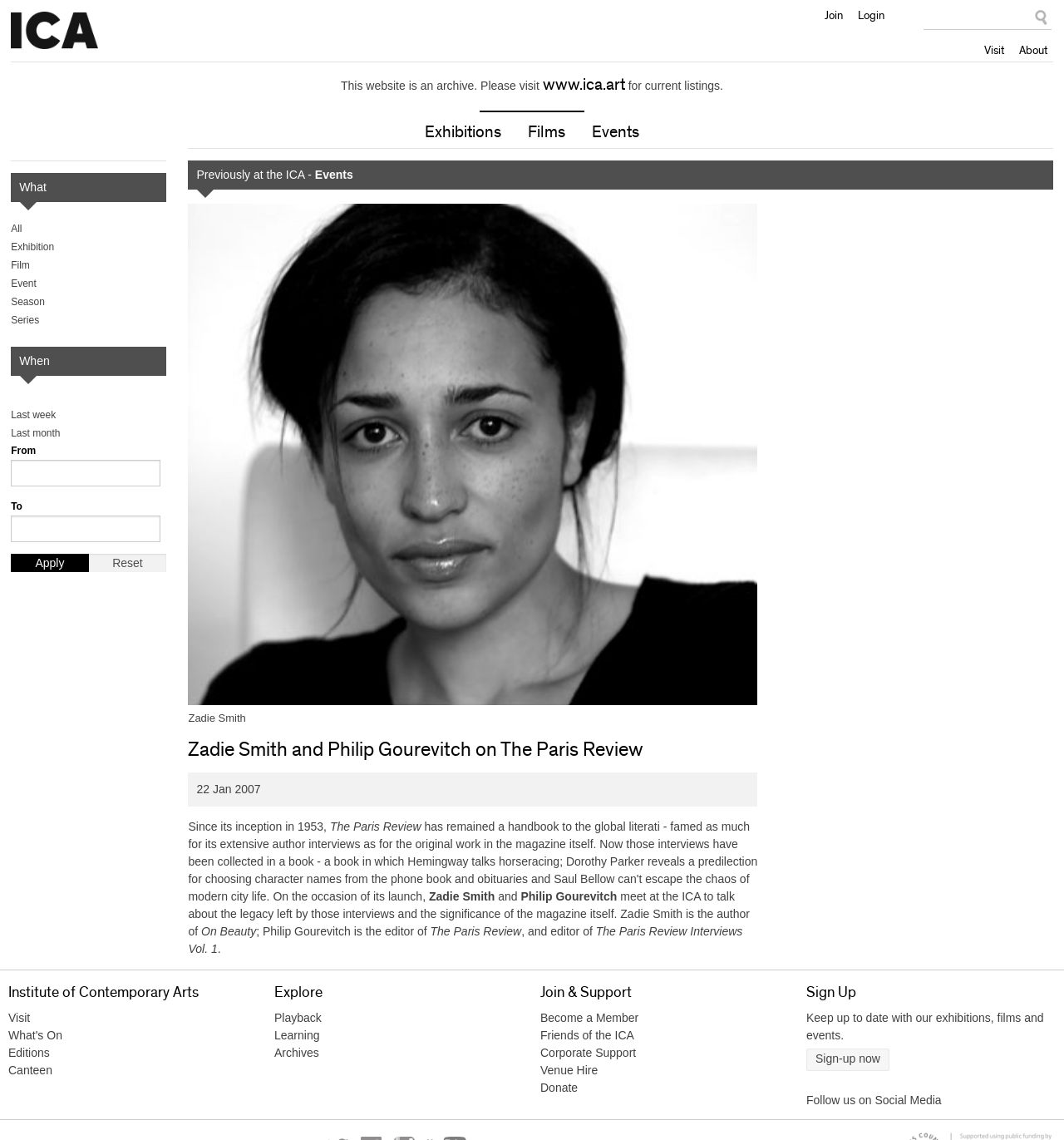What is the name of the magazine that Zadie Smith and Philip Gourevitch are discussing?
Refer to the screenshot and deliver a thorough answer to the question presented.

I found the answer by analyzing the text content of the webpage, which mentions that Zadie Smith and Philip Gourevitch are discussing the legacy of The Paris Review and its significance.